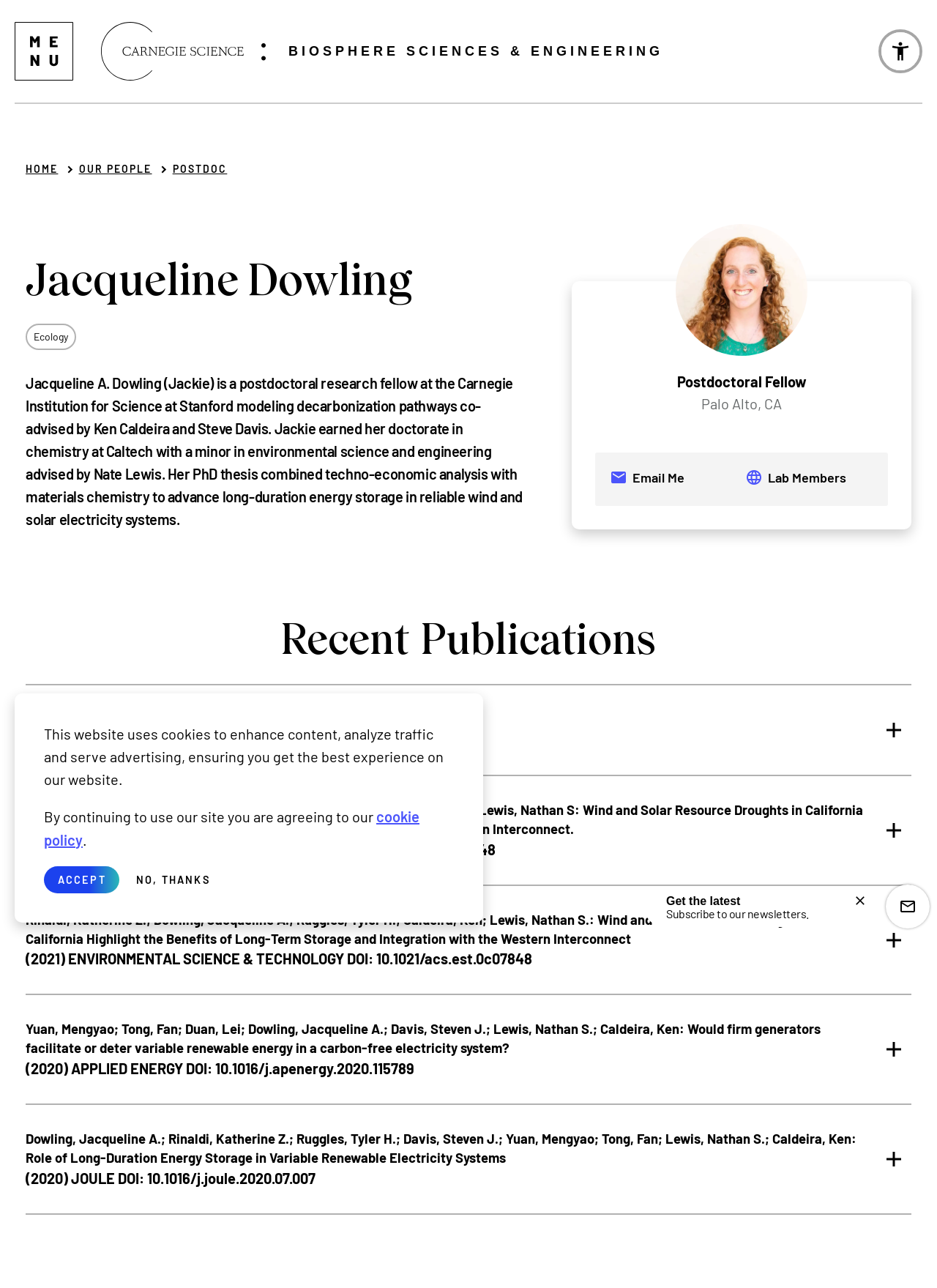Please determine the bounding box coordinates of the element's region to click in order to carry out the following instruction: "Go to Home". The coordinates should be four float numbers between 0 and 1, i.e., [left, top, right, bottom].

[0.108, 0.017, 0.26, 0.063]